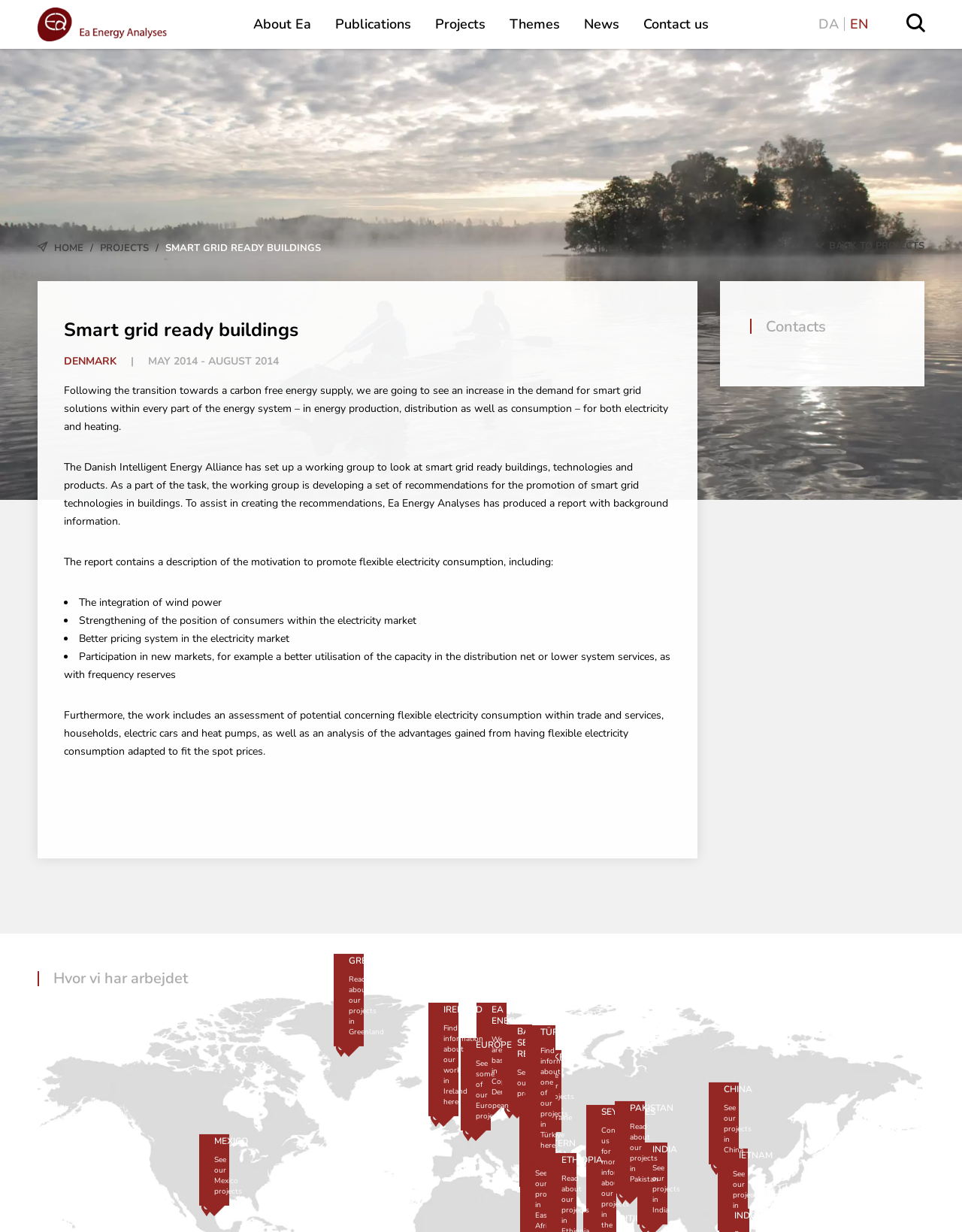Find the bounding box coordinates of the clickable element required to execute the following instruction: "See the 'DENMARK' project". Provide the coordinates as four float numbers between 0 and 1, i.e., [left, top, right, bottom].

[0.066, 0.288, 0.121, 0.299]